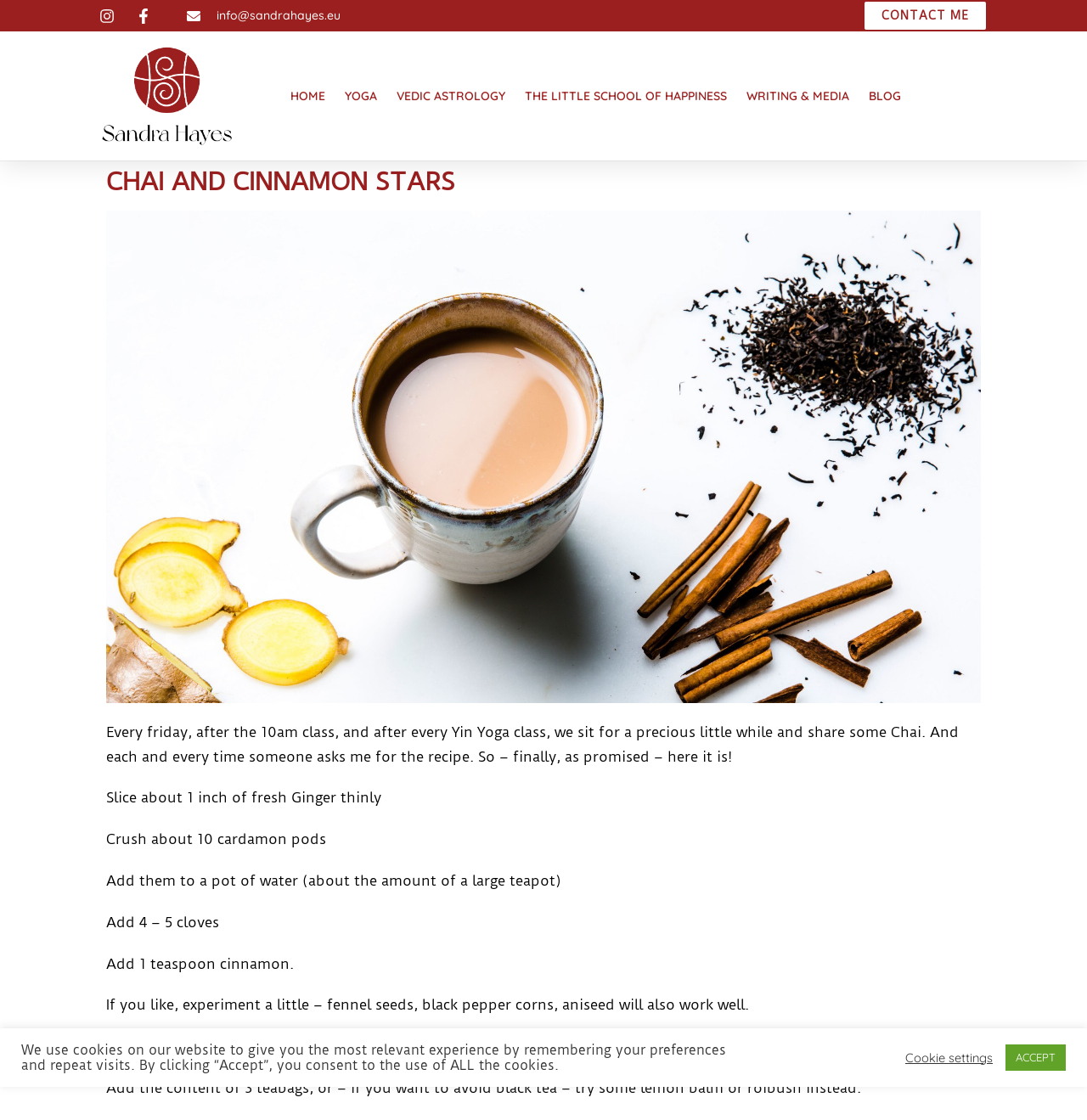Bounding box coordinates are specified in the format (top-left x, top-left y, bottom-right x, bottom-right y). All values are floating point numbers bounded between 0 and 1. Please provide the bounding box coordinate of the region this sentence describes: parent_node: Search: value="Go!"

None